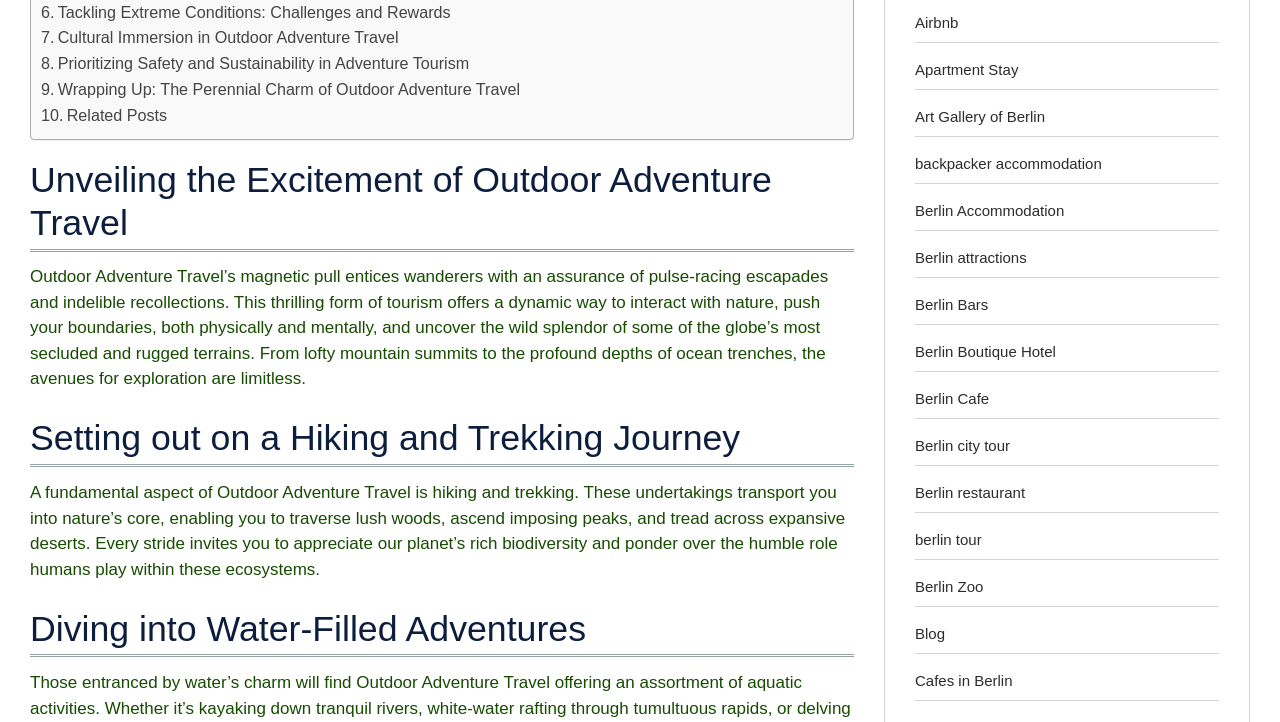Given the description "Airbnb", determine the bounding box of the corresponding UI element.

[0.715, 0.02, 0.749, 0.043]